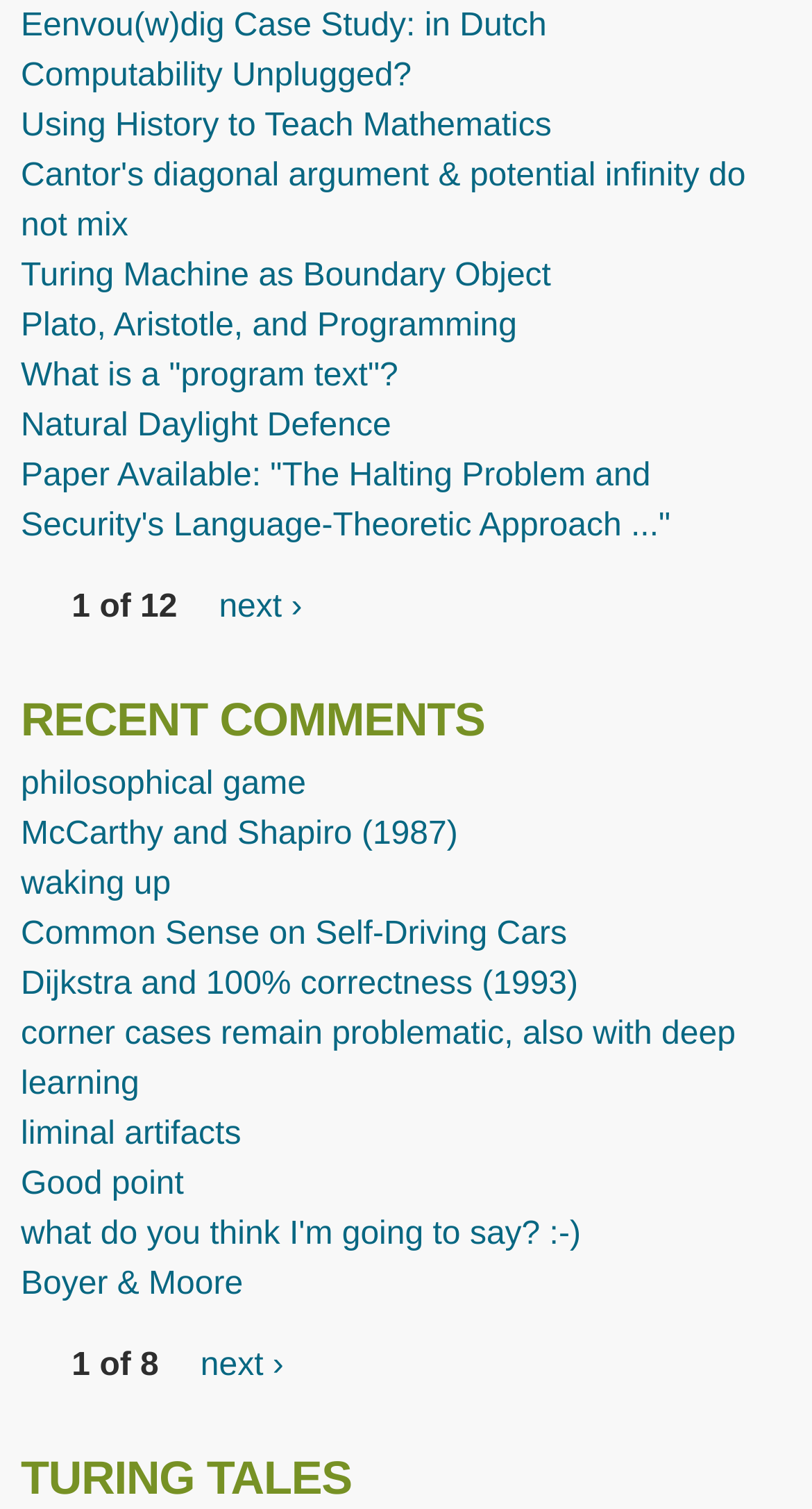What is the first link on the webpage?
Based on the visual content, answer with a single word or a brief phrase.

Eenvou(w)dig Case Study: in Dutch